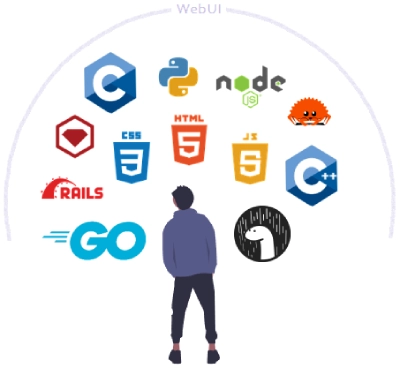How many logos are prominent in the image?
Based on the visual, give a brief answer using one word or a short phrase.

9